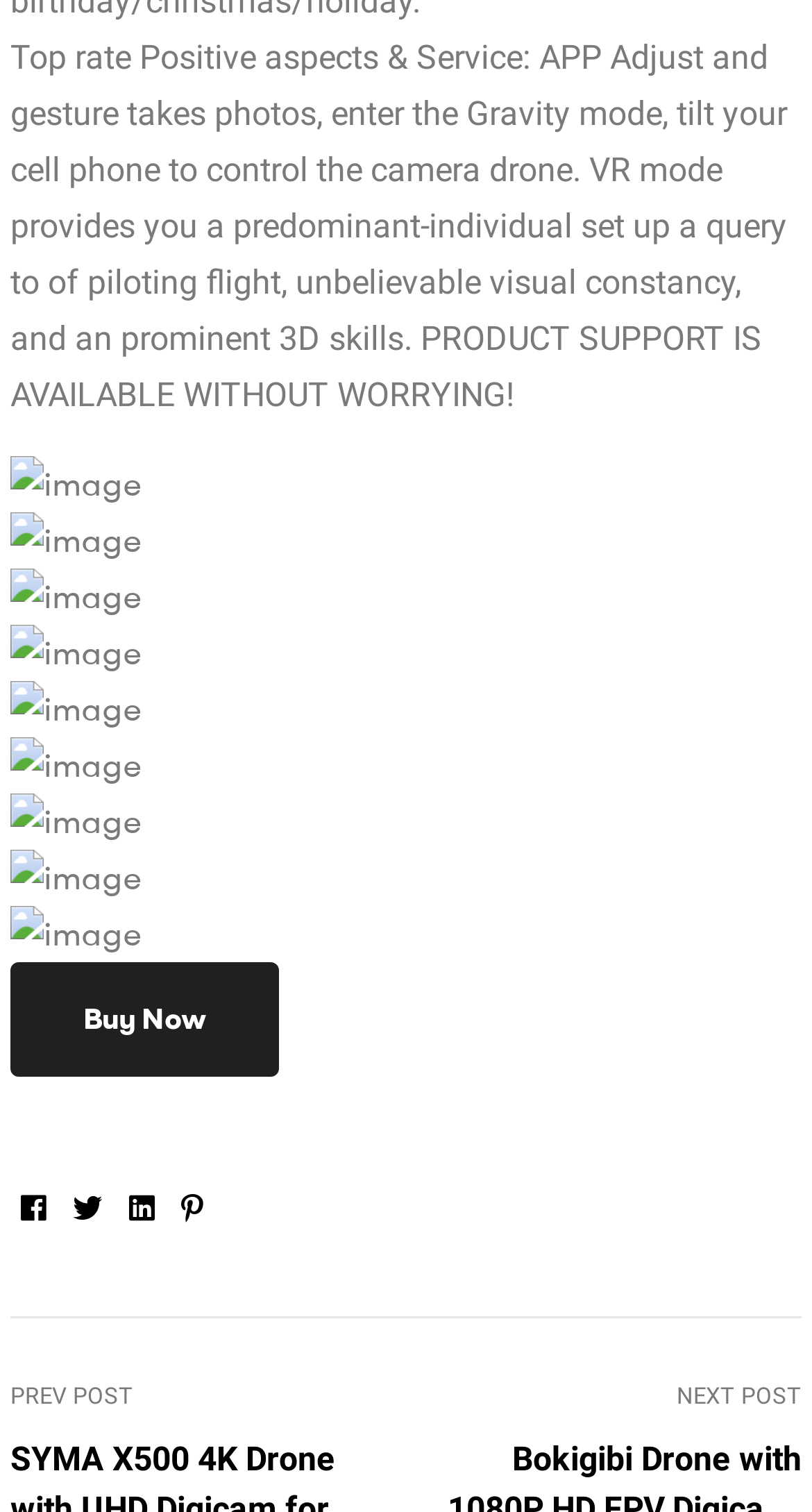Provide the bounding box for the UI element matching this description: "Buy Now".

[0.013, 0.637, 0.344, 0.712]